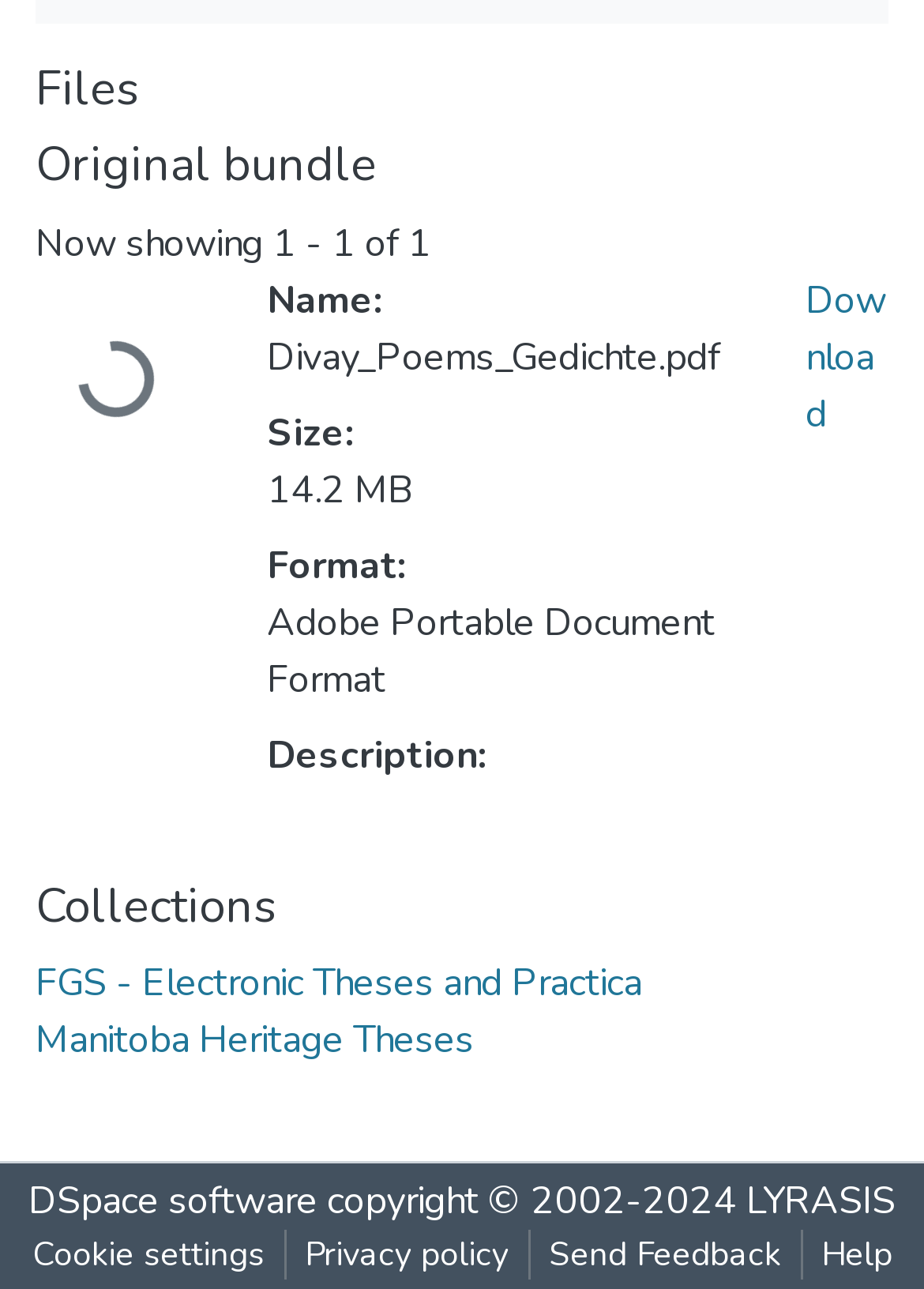Respond with a single word or phrase to the following question:
What is the collection name below 'Files'?

Collections